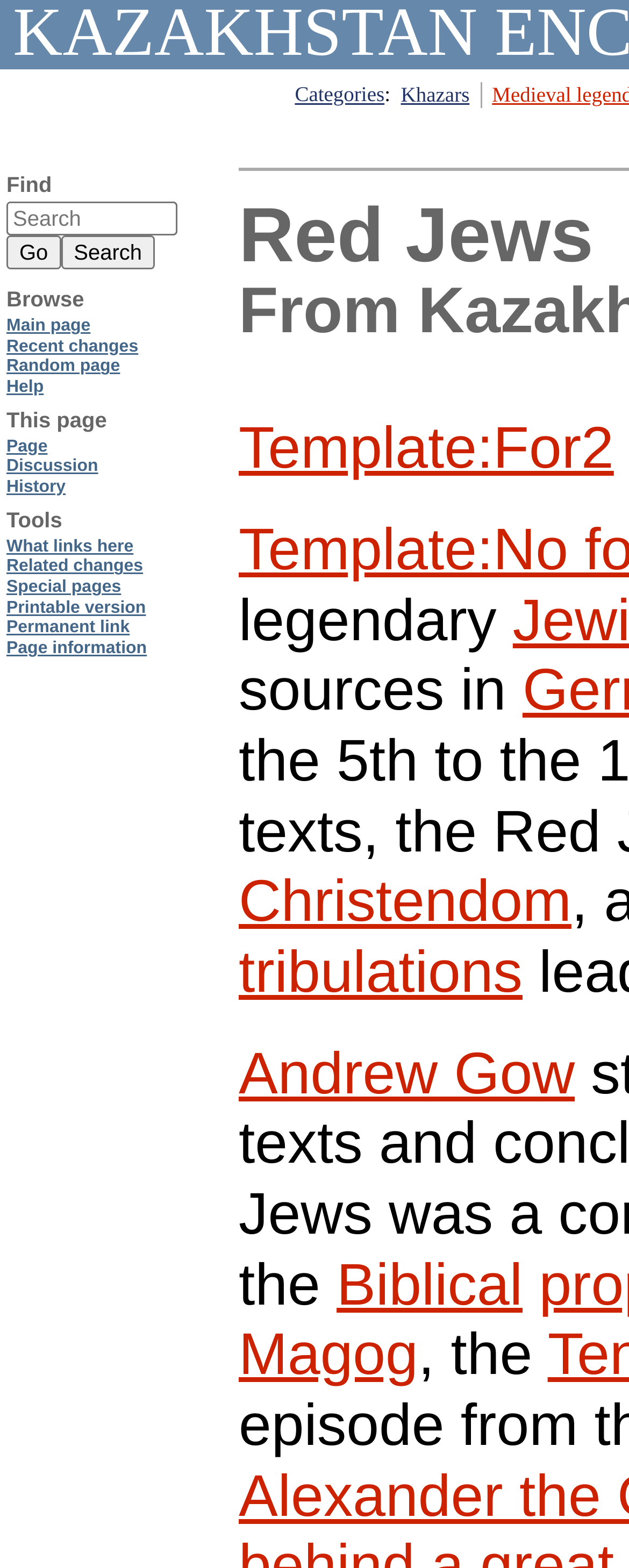Generate a thorough caption detailing the webpage content.

This webpage is about "Red Jews" in the context of the Kazakhstan Encyclopedia. At the top, there are two links, "Categories" and "Khazars", positioned side by side. Below them, there is a section with several links, including "Template:For2", "Christendom", "tribulations", "Andrew Gow", and "Biblical", arranged vertically. To the right of these links, there is a static text element containing the phrase ", the".

On the left side of the page, there is a search bar with a heading "Find" above it. The search bar consists of a textbox with a placeholder "Search Kazakhstan Encyclopedia" and two buttons, "Go" and "Search", positioned to the right of the textbox. 

Below the search bar, there are three headings: "Browse", "This page", and "Tools". Under the "Browse" heading, there are four links: "Main page", "Recent changes", "Random page", and "Help". Under the "This page" heading, there are three links: "Page", "Discussion", and "History". Under the "Tools" heading, there are five links: "What links here", "Related changes", "Special pages", "Printable version", and "Permanent link", followed by a "Page information" link.